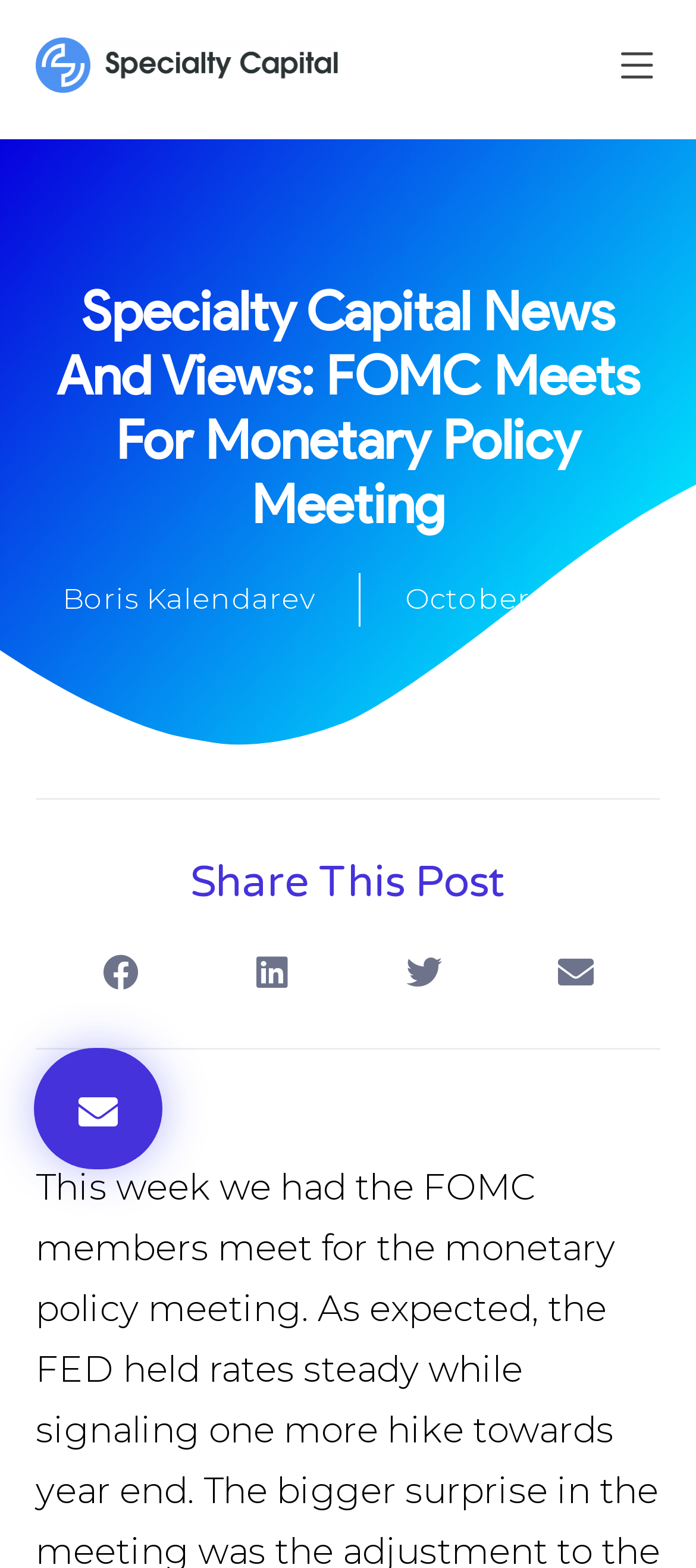When was the article published?
Based on the image, provide a one-word or brief-phrase response.

October 3, 2023